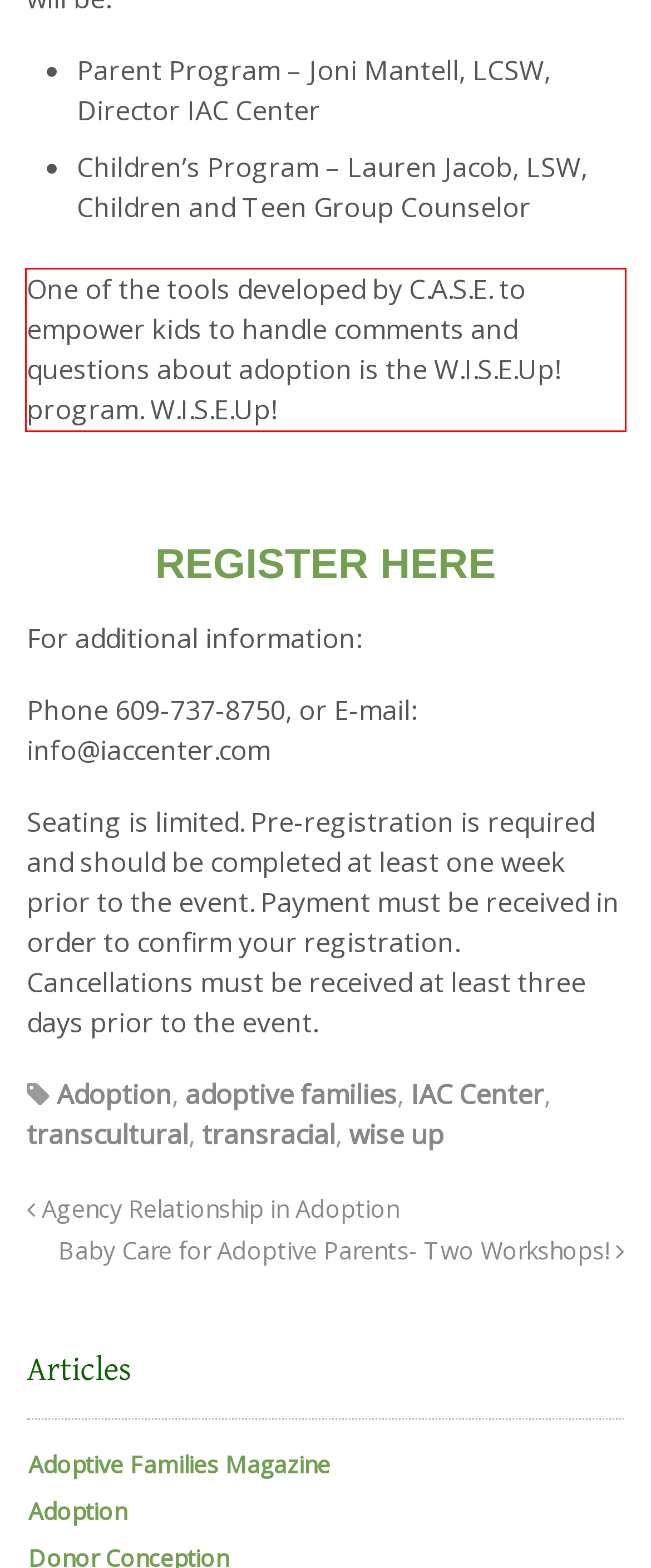Analyze the screenshot of the webpage that features a red bounding box and recognize the text content enclosed within this red bounding box.

One of the tools developed by C.A.S.E. to empower kids to handle comments and questions about adoption is the W.I.S.E.Up! program. W.I.S.E.Up!